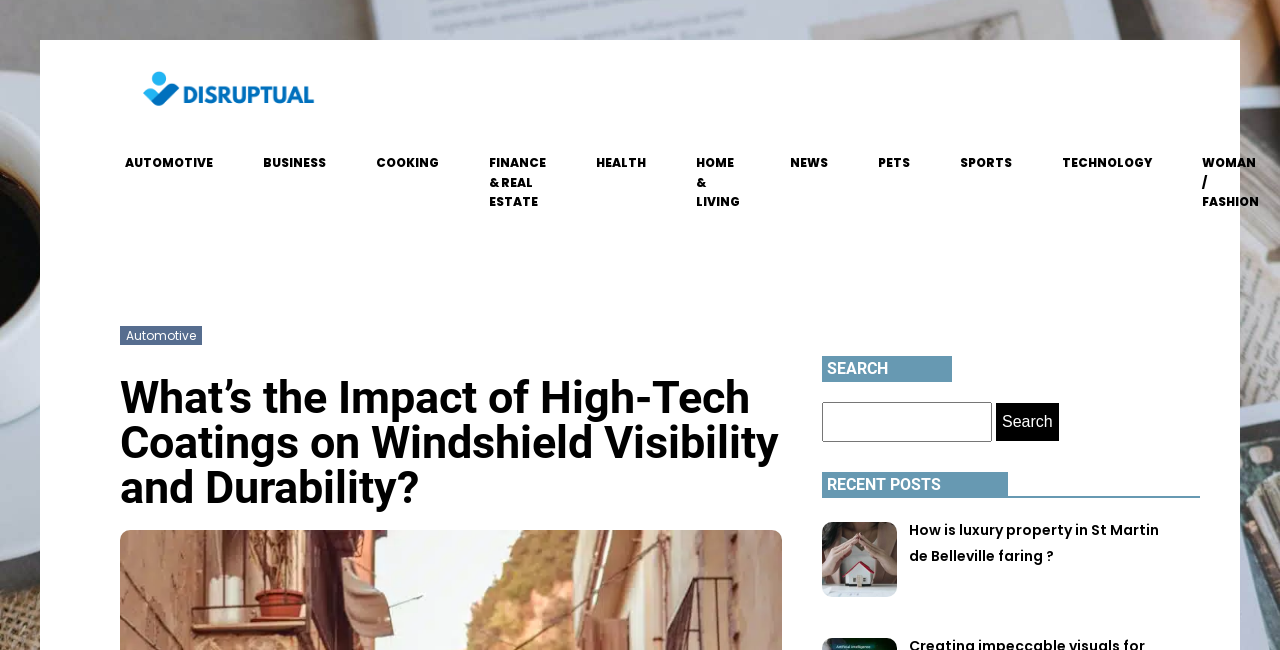Please locate the bounding box coordinates of the element's region that needs to be clicked to follow the instruction: "read reviews". The bounding box coordinates should be provided as four float numbers between 0 and 1, i.e., [left, top, right, bottom].

None